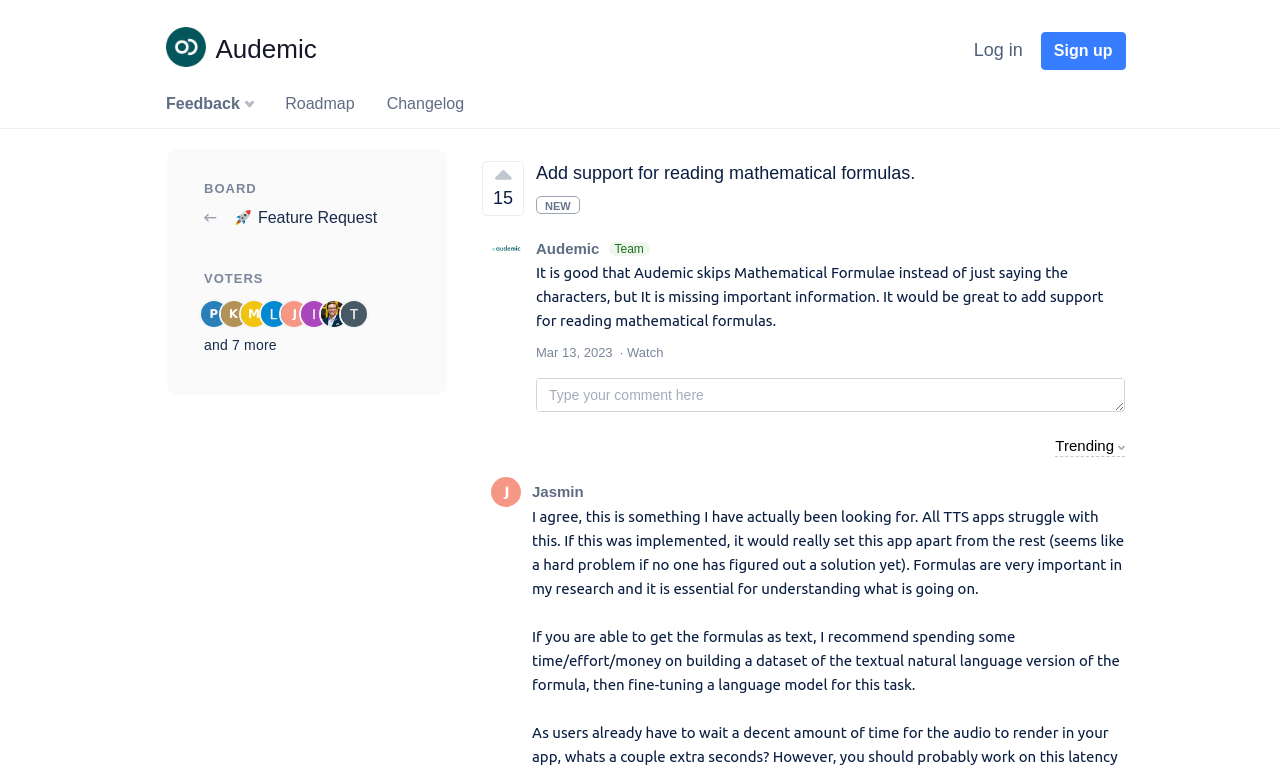Use a single word or phrase to answer this question: 
How many voter userpics are displayed?

7